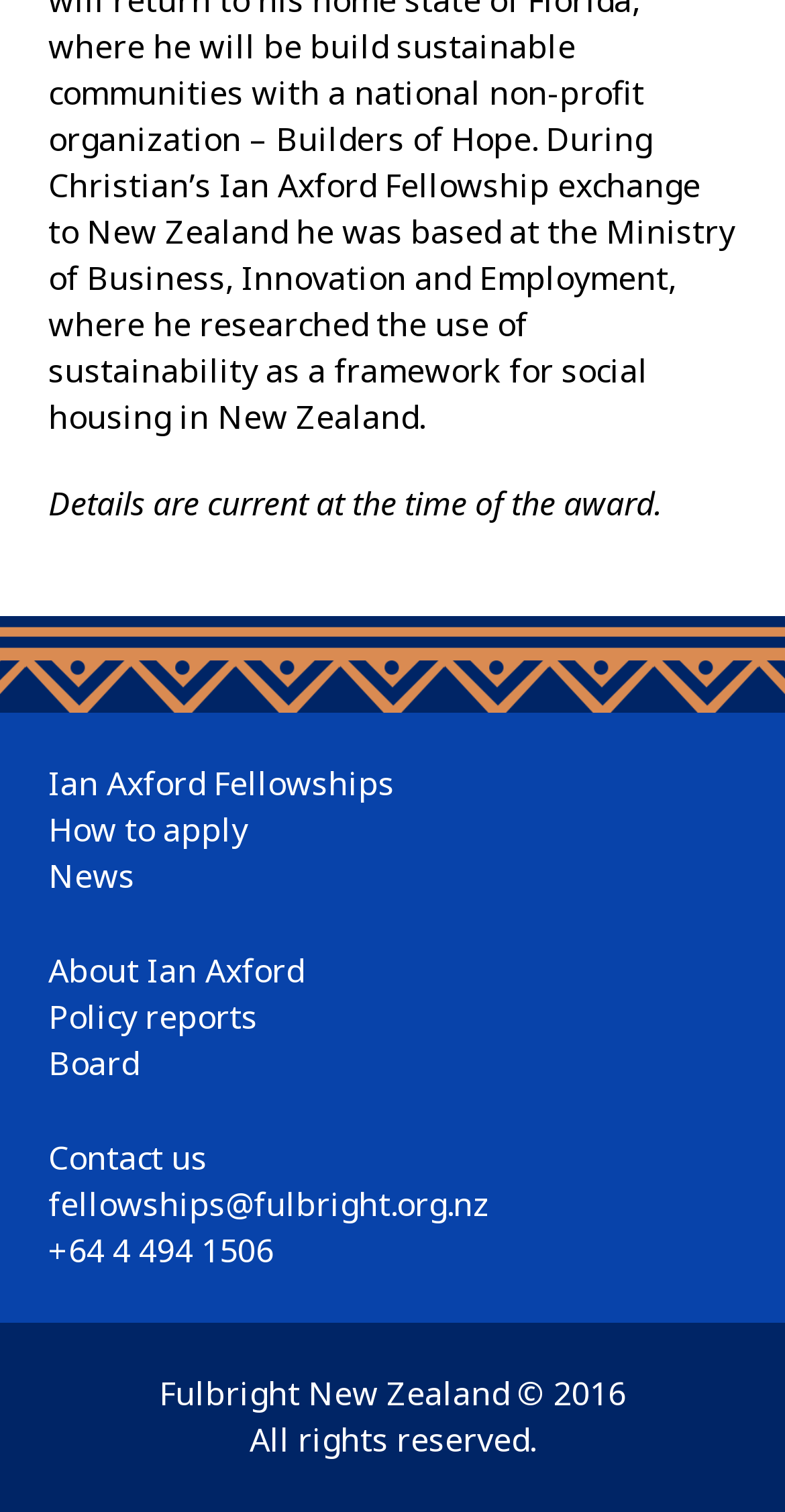Please identify the bounding box coordinates of the region to click in order to complete the task: "Contact us". The coordinates must be four float numbers between 0 and 1, specified as [left, top, right, bottom].

[0.062, 0.75, 0.264, 0.78]